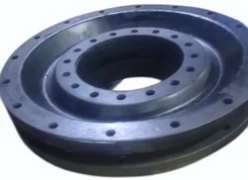Generate a detailed narrative of the image.

The image showcases a robust and circular rubber gasket, designed with a central hole and multiple evenly spaced holes along the periphery. This component is essential for creating a seal between two surfaces, preventing leaks in various machinery and applications. It appears to be used in industrial contexts, particularly in equipment that requires reliable sealing under pressure. The durable rubber material suggests longevity and resilience against wear, making it suitable for demanding environments.